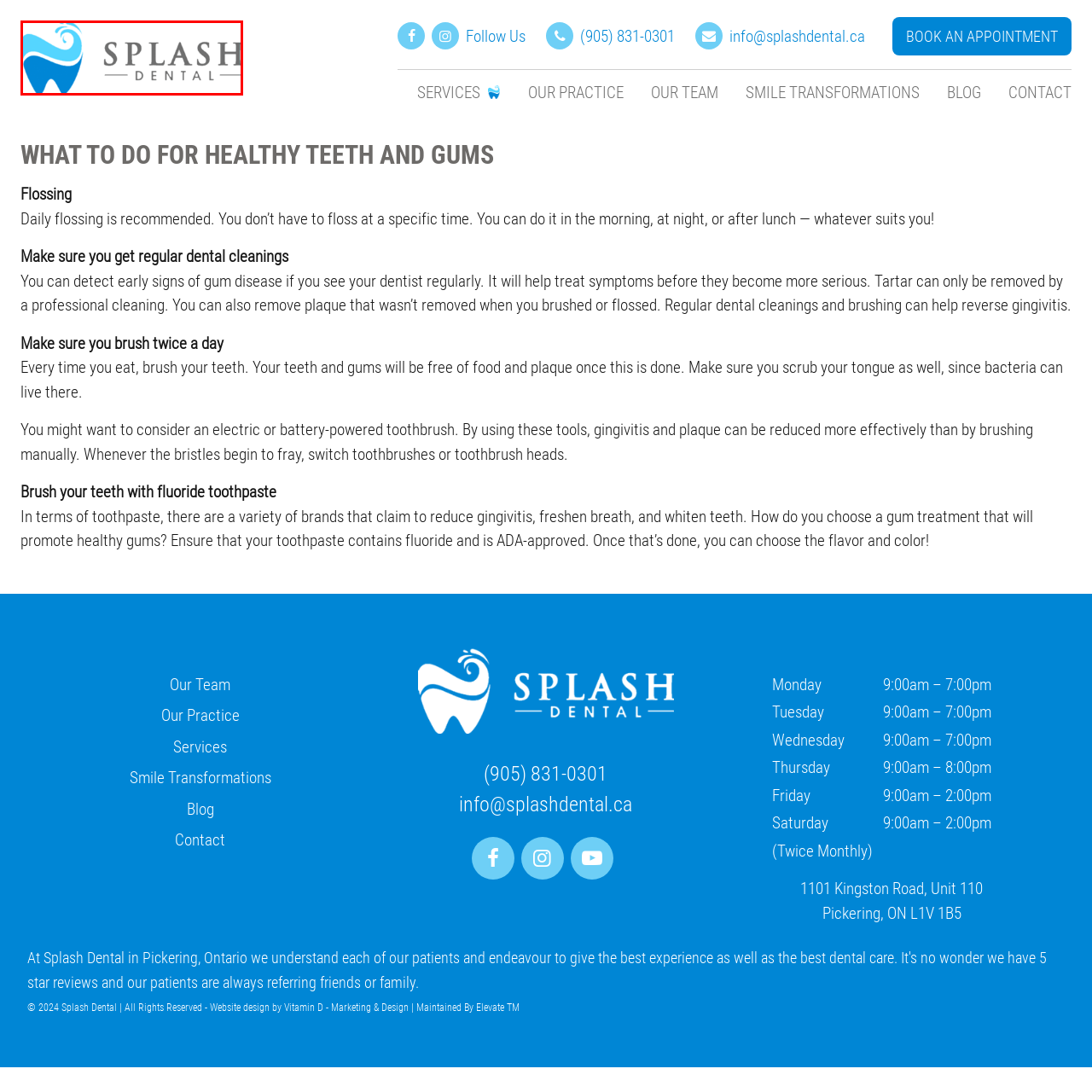What font style is used for the word 'SPLASH'?  
Inspect the image within the red boundary and offer a detailed explanation grounded in the visual information present in the image.

According to the caption, the word 'SPLASH' is prominently displayed in a bold, modern font, which suggests that the font style is bold and modern.